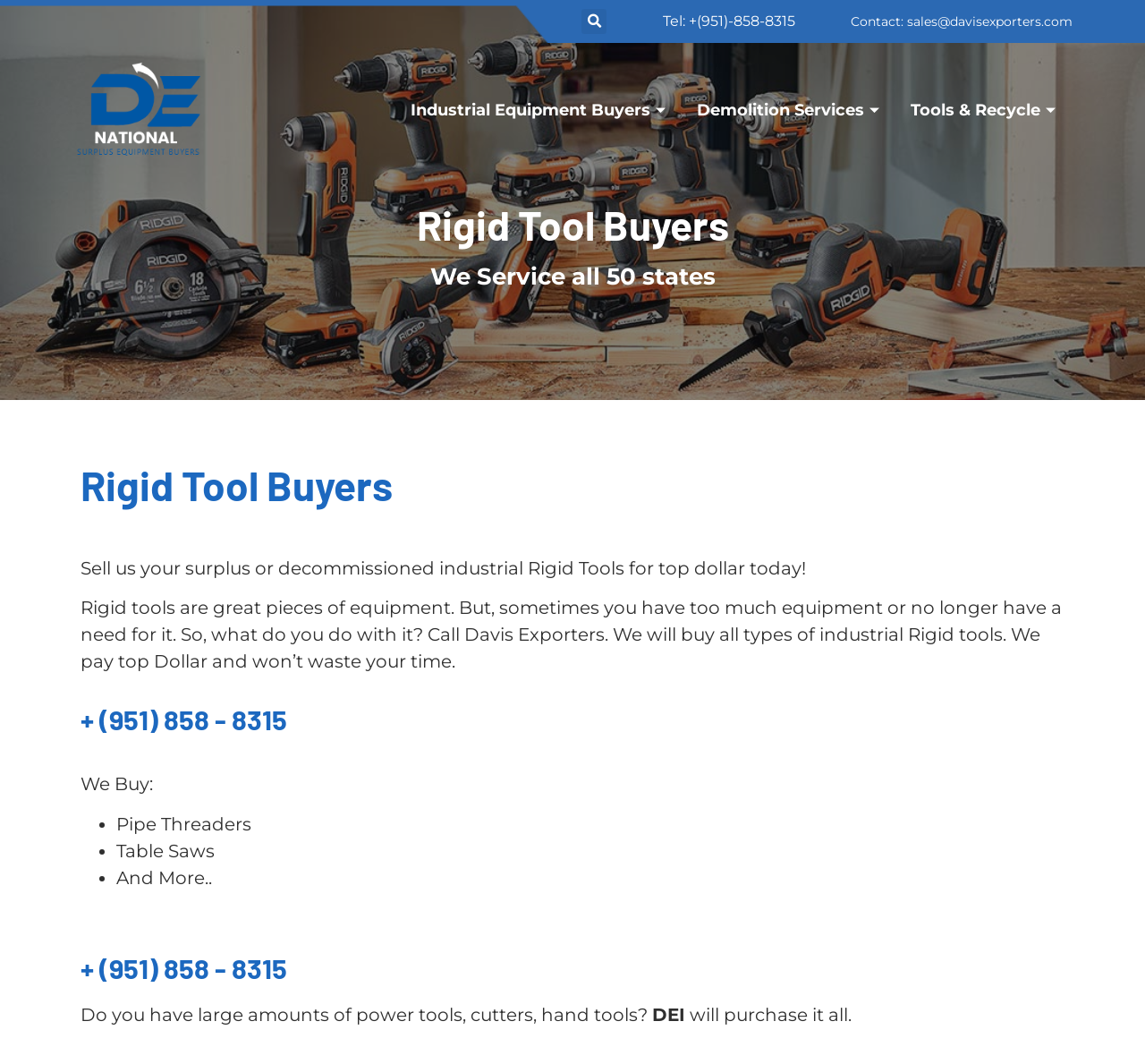Provide a comprehensive caption for the webpage.

The webpage is about Rigid Tool Buyers, specifically Davis Exporters, who buy industrial Rigid tools. At the top, there is a search bar and a phone number link "+(951)-858-8315" and an email link "sales@davisexporters.com". 

On the left side, there is a group of links, including "Industrial Equipment Buyers", "Demolition Services", and "Tools & Recycle", which are likely categories or services related to Rigid tool buying. 

Below these links, there are three headings: "Rigid Tool Buyers", "We Service all 50 states", and another "Rigid Tool Buyers". The first "Rigid Tool Buyers" heading has a link with the same text. 

Following these headings, there is a paragraph of text explaining that Davis Exporters buy surplus or decommissioned industrial Rigid tools for top dollar. 

Below this text, there is a heading with the phone number "+ (951) 858 - 8315" and a link with the same text. 

Next, there is a section with a heading "We Buy:" and a list of items, including "Pipe Threaders", "Table Saws", and "And More..", which are likely types of Rigid tools that Davis Exporters purchase. 

At the bottom, there is another heading with the phone number "+ (951) 858 - 8315" and a link with the same text, followed by a paragraph of text asking if the user has large amounts of power tools, cutters, or hand tools, and stating that Davis Exporters will purchase them all.